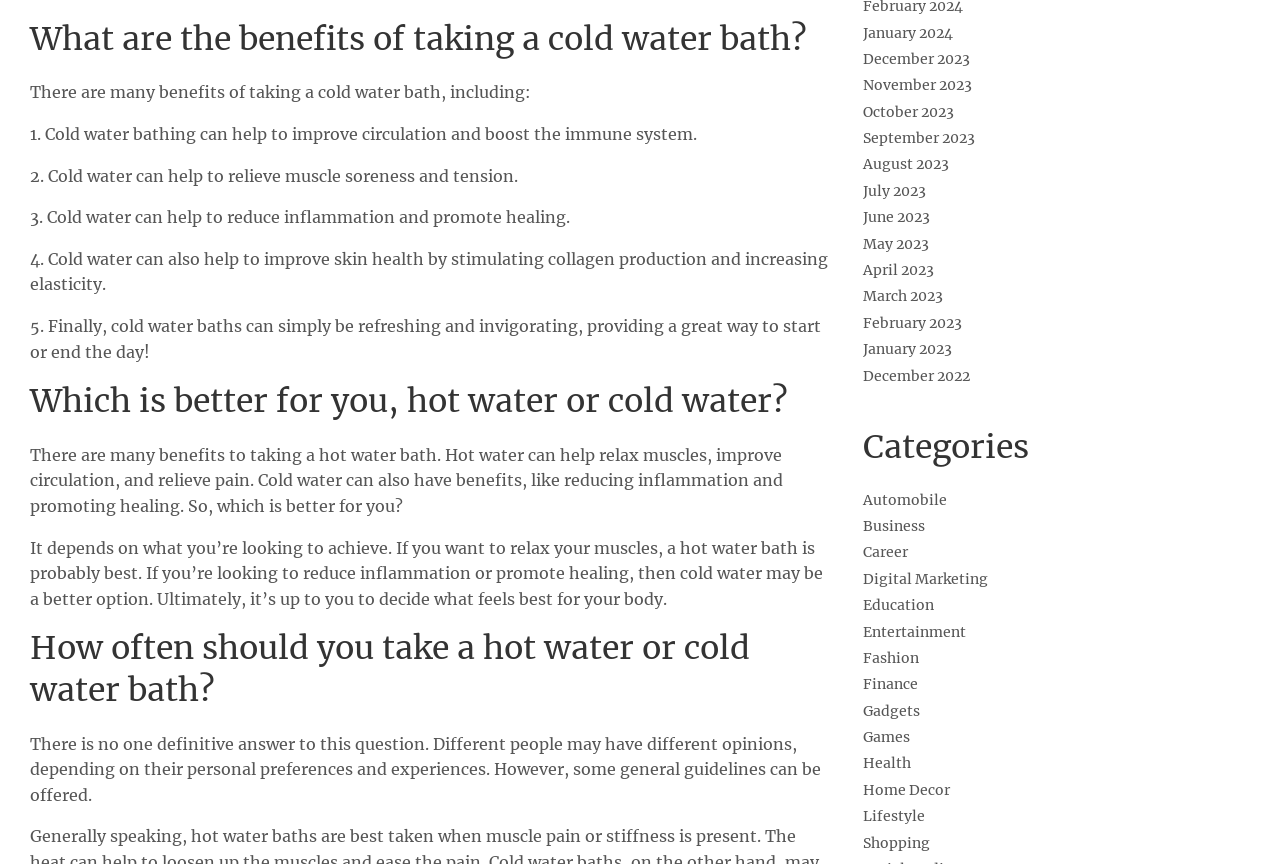Identify the bounding box coordinates of the section that should be clicked to achieve the task described: "Click on 'January 2024'".

[0.674, 0.028, 0.745, 0.049]